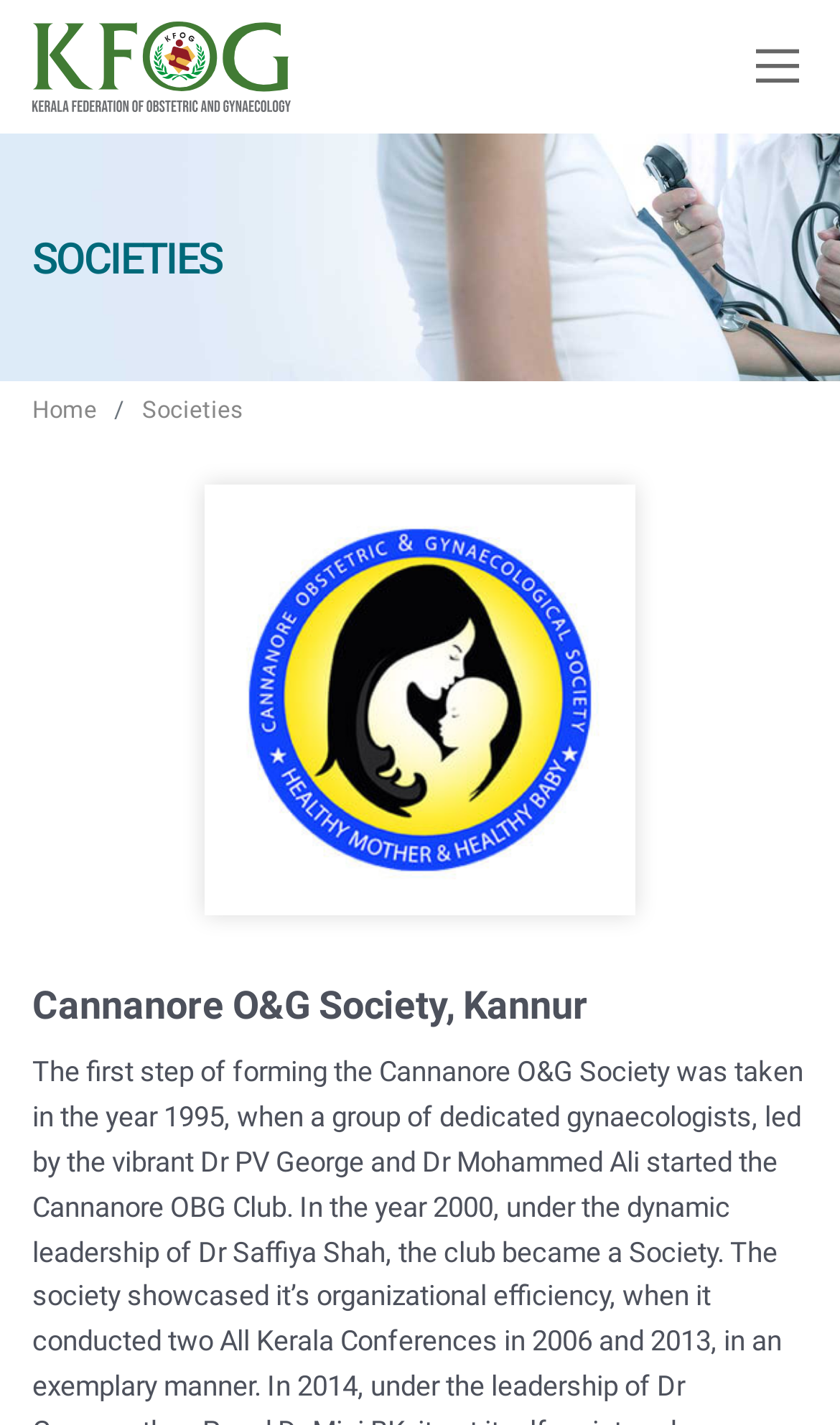Locate the UI element described by Societies in the provided webpage screenshot. Return the bounding box coordinates in the format (top-left x, top-left y, bottom-right x, bottom-right y), ensuring all values are between 0 and 1.

[0.169, 0.279, 0.29, 0.298]